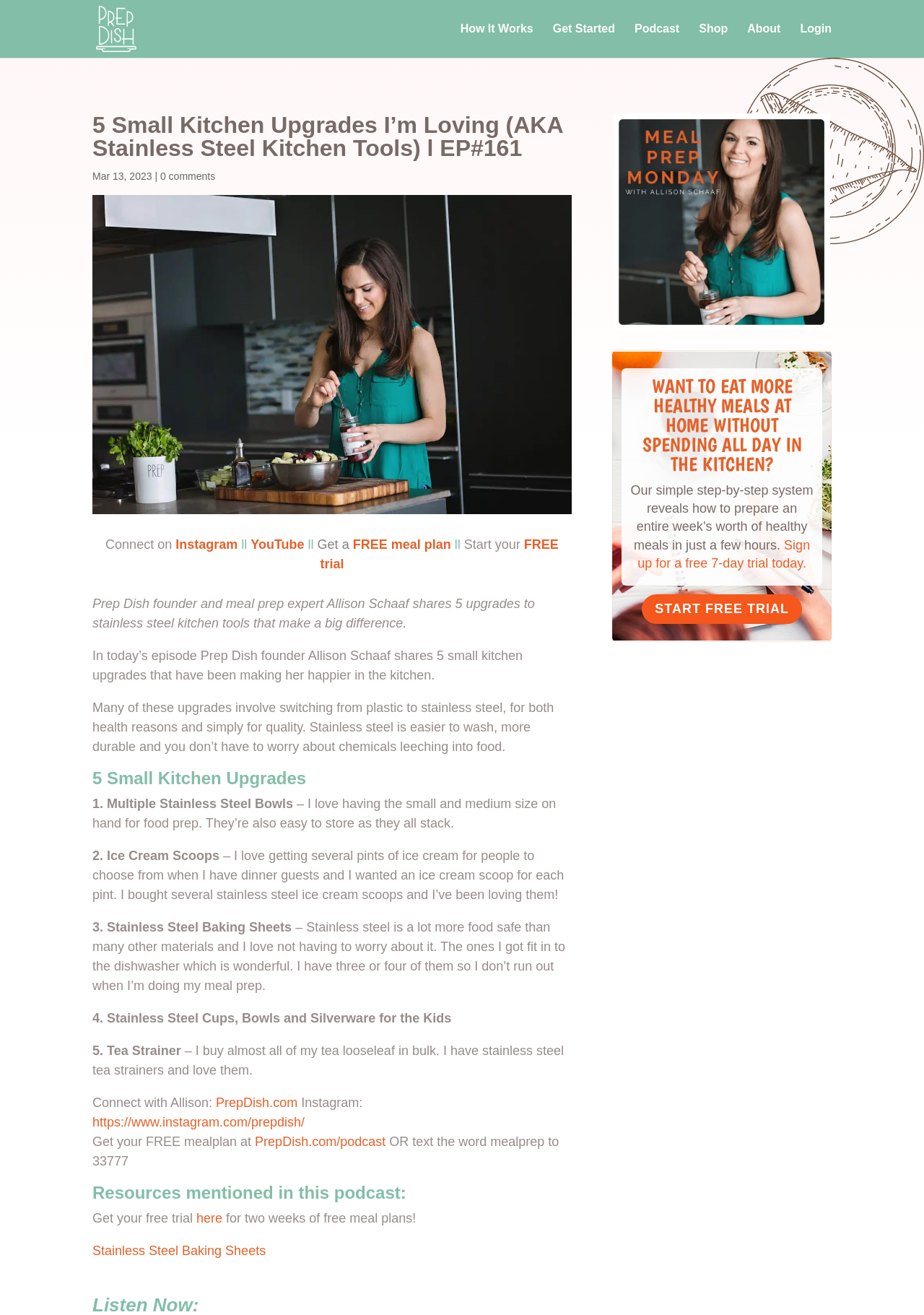Give a one-word or short phrase answer to this question: 
What is the purpose of the stainless steel tea strainer?

For looseleaf tea